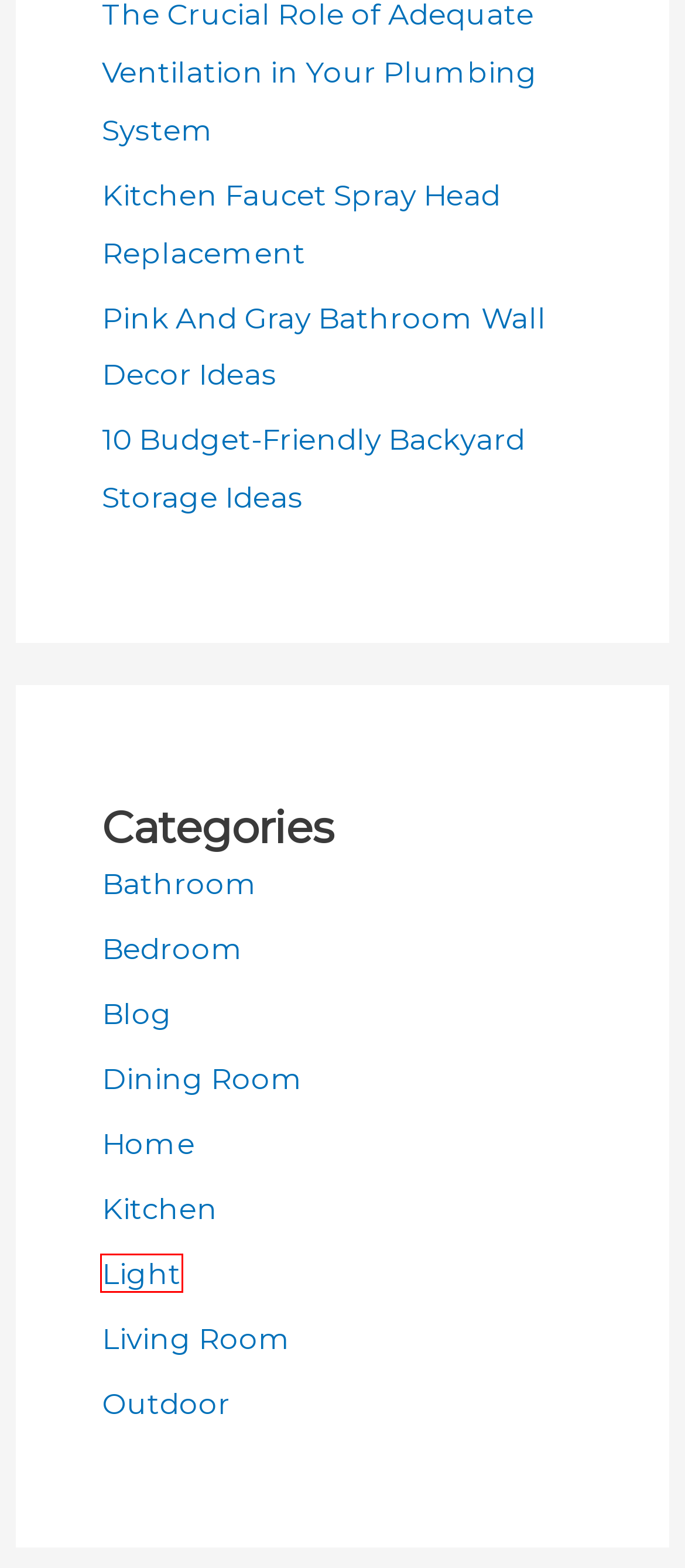Given a screenshot of a webpage with a red bounding box highlighting a UI element, determine which webpage description best matches the new webpage that appears after clicking the highlighted element. Here are the candidates:
A. Dining Room Archives - Home Sunray
B. Home Archives - Home Sunray
C. Blog Archives - Home Sunray
D. Kitchen Faucet Spray Head Replacement
E. 10 Budget-Friendly Backyard Storage Ideas
F. Light Archives - Home Sunray
G. Bathroom Archives - Home Sunray
H. Bedroom Archives - Home Sunray

F